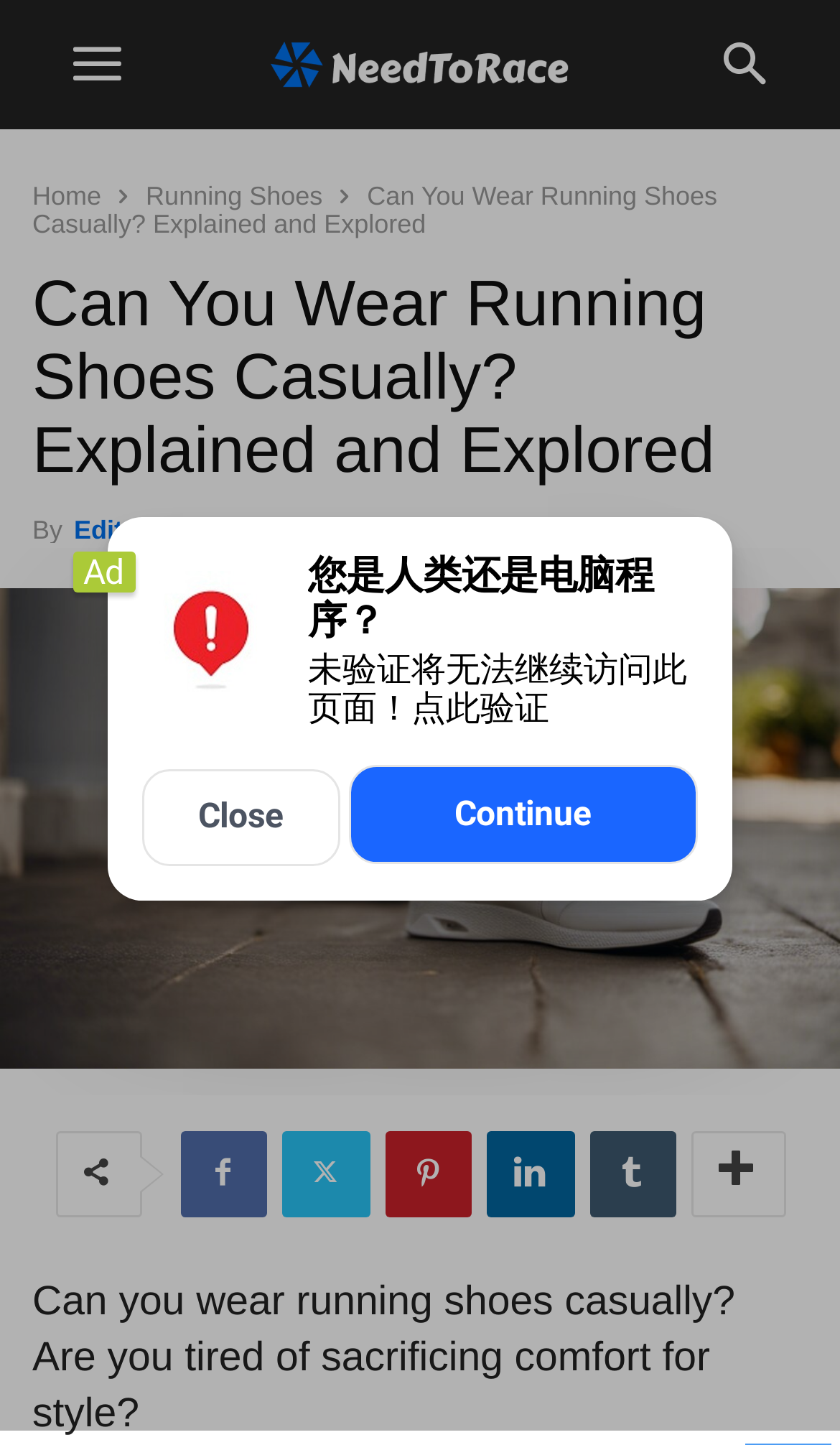Is there an image at the top of the page?
Based on the screenshot, provide a one-word or short-phrase response.

Yes